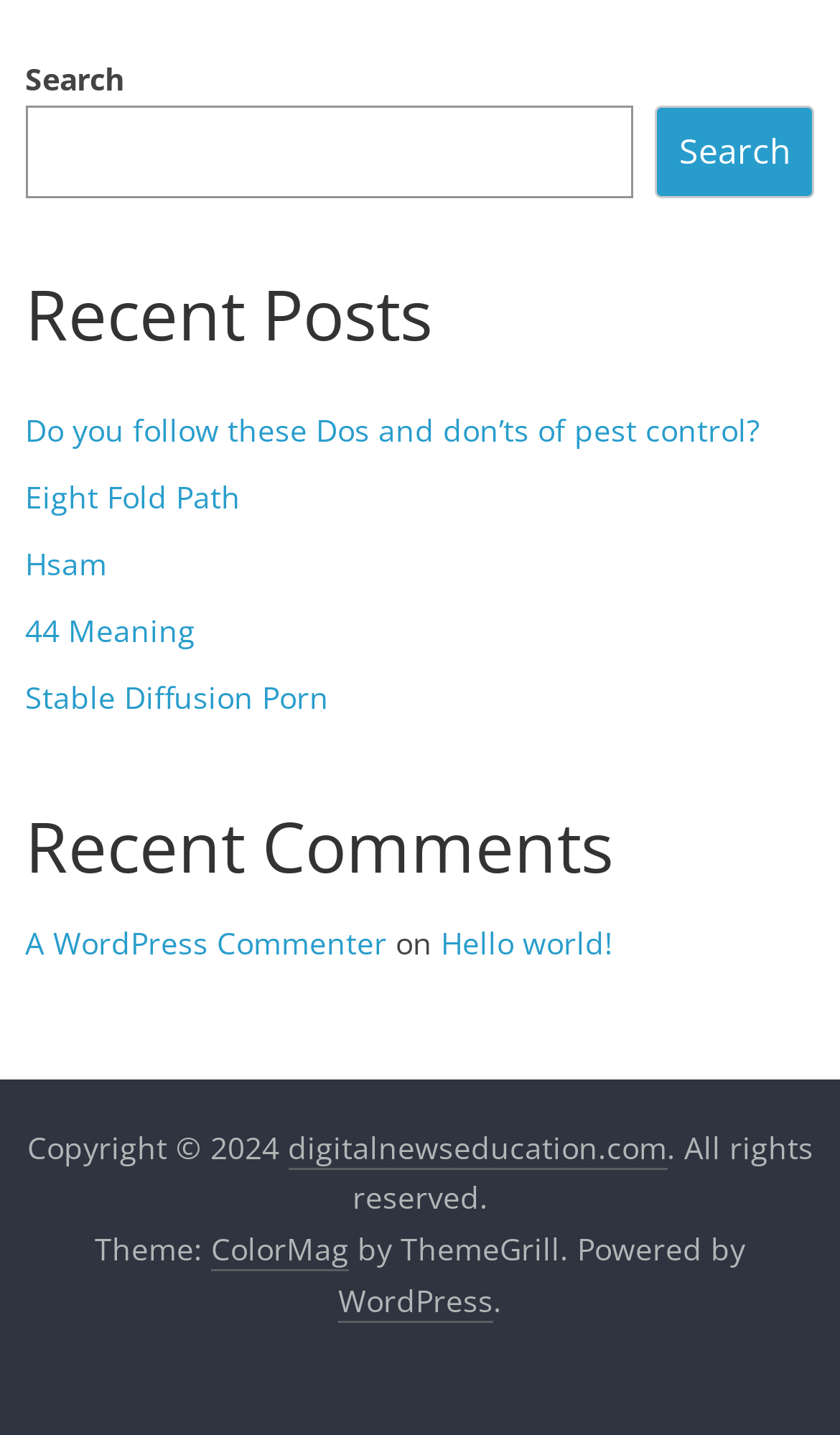Use a single word or phrase to answer the question:
What is the name of the website?

digitalnewseducation.com